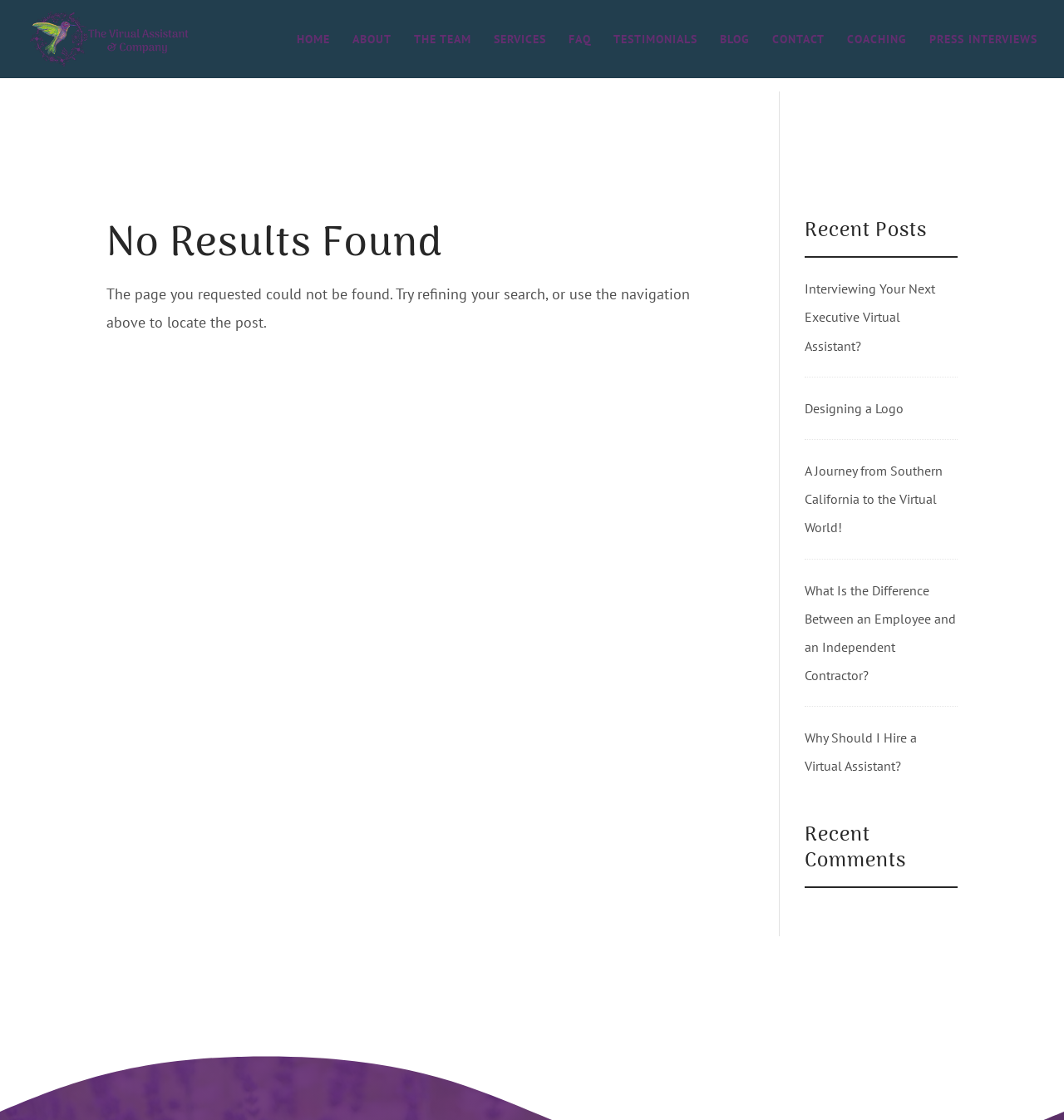Using the image as a reference, answer the following question in as much detail as possible:
What is the error message displayed on the webpage?

The error message 'No Results Found' is displayed on the webpage, along with a description 'The page you requested could not be found. Try refining your search, or use the navigation above to locate the post.', indicating that the user has encountered a 404 error.